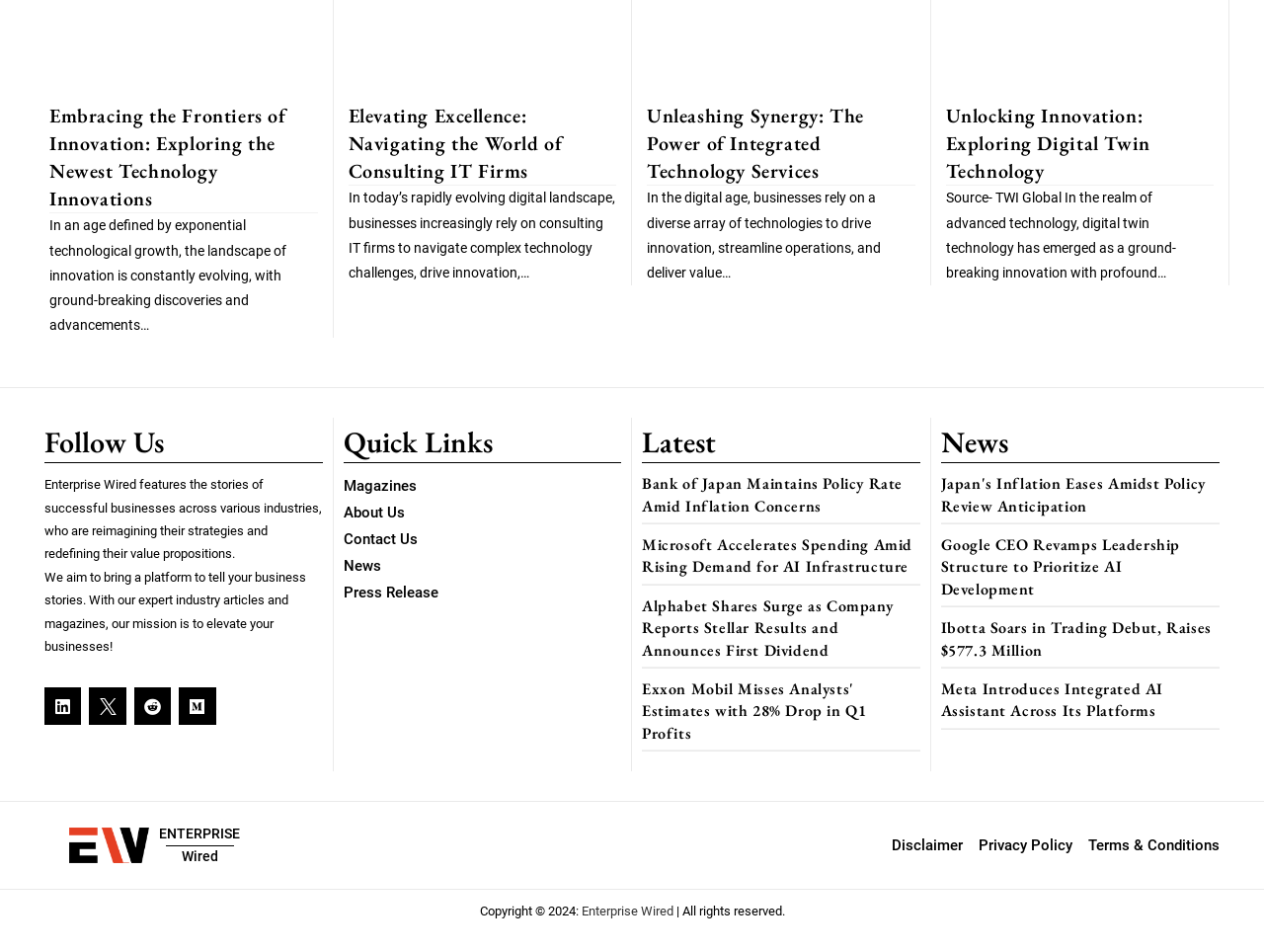Locate the bounding box coordinates of the element to click to perform the following action: 'Read about Unlocking Innovation: Exploring Digital Twin Technology'. The coordinates should be given as four float values between 0 and 1, in the form of [left, top, right, bottom].

[0.748, 0.108, 0.91, 0.193]